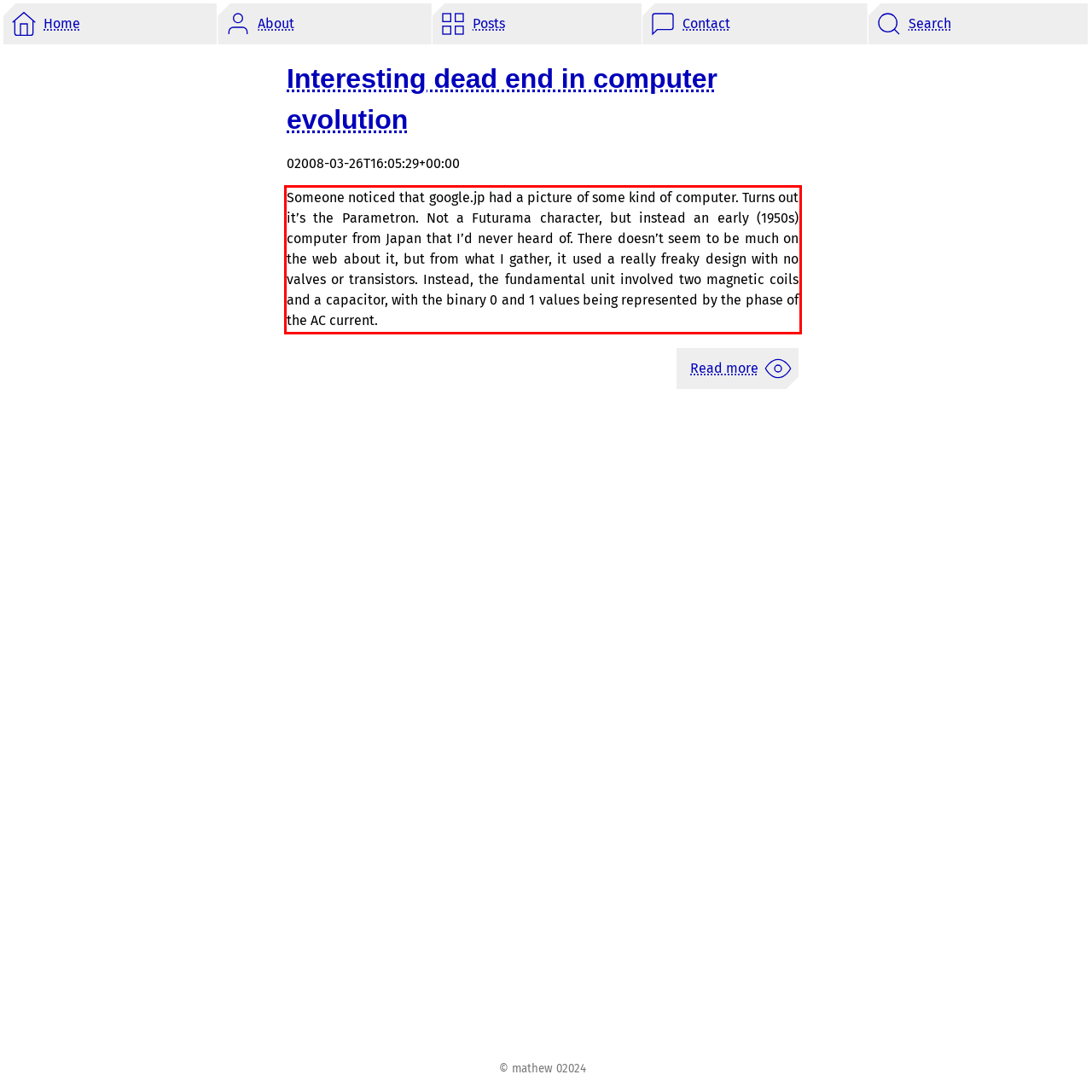Please recognize and transcribe the text located inside the red bounding box in the webpage image.

Someone noticed that google.jp had a picture of some kind of computer. Turns out it’s the Parametron. Not a Futurama character, but instead an early (1950s) computer from Japan that I’d never heard of. There doesn’t seem to be much on the web about it, but from what I gather, it used a really freaky design with no valves or transistors. Instead, the fundamental unit involved two magnetic coils and a capacitor, with the binary 0 and 1 values being represented by the phase of the AC current.